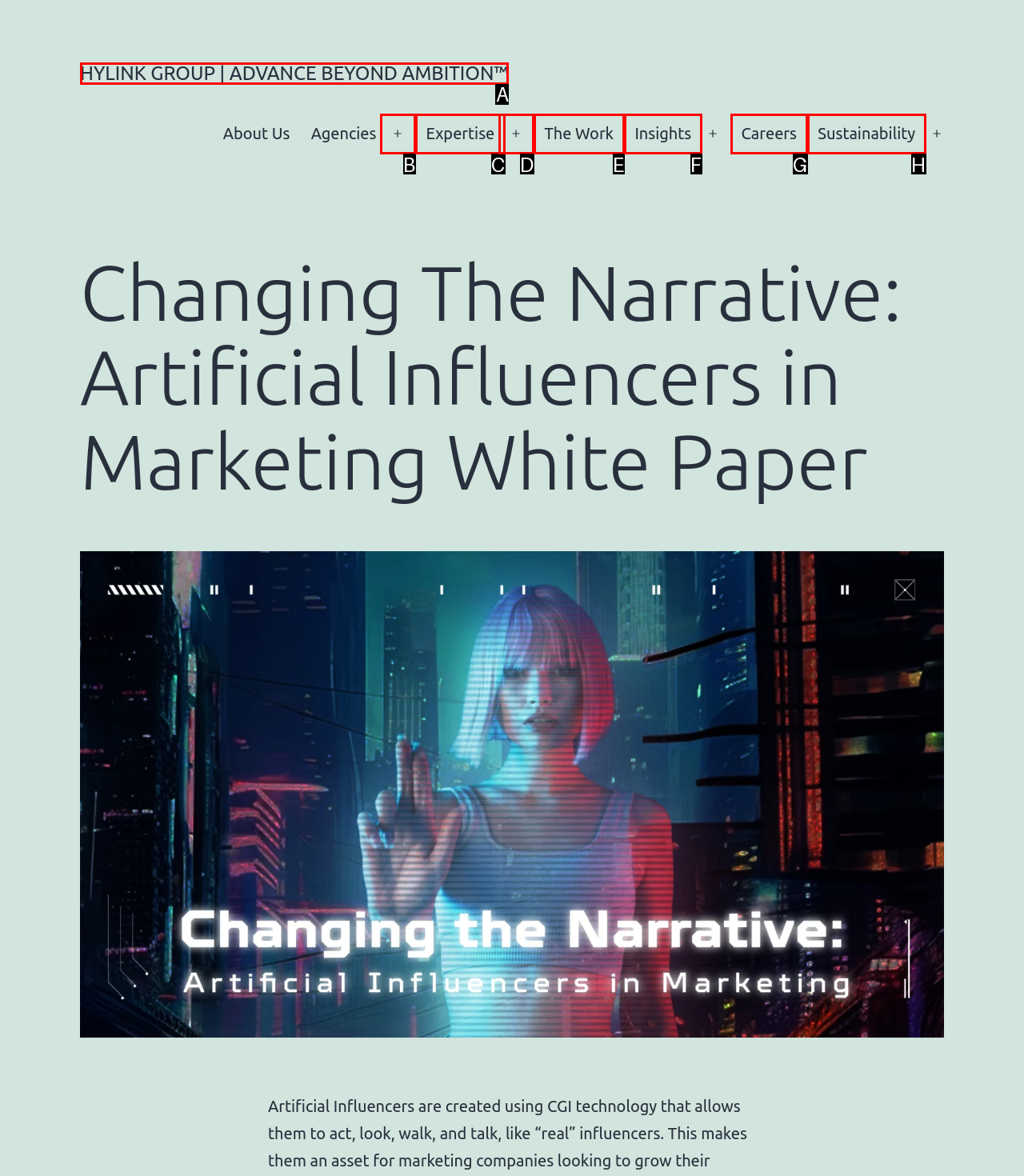Match the description: The Work to the correct HTML element. Provide the letter of your choice from the given options.

E